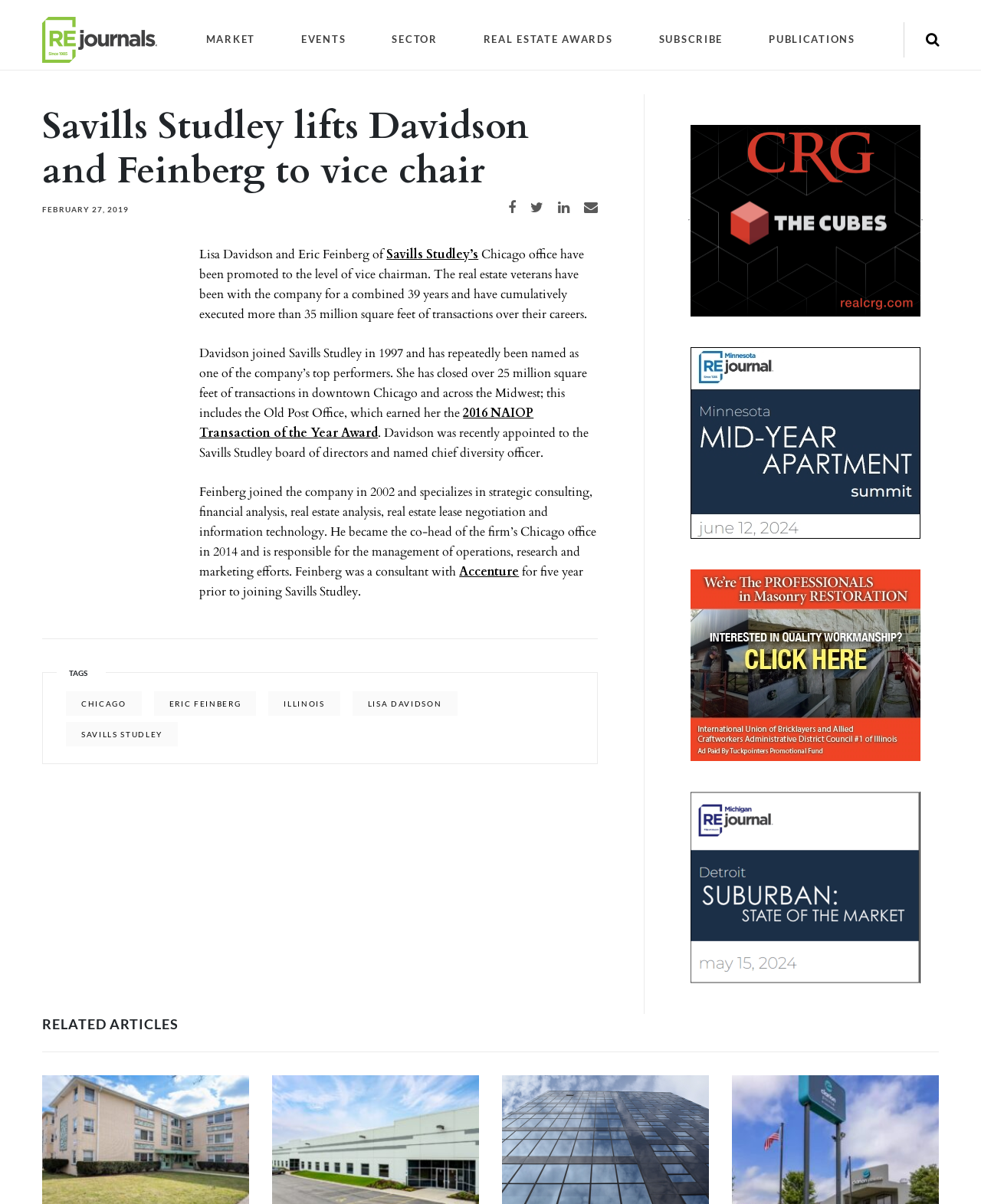Identify the bounding box coordinates necessary to click and complete the given instruction: "View market page".

[0.206, 0.024, 0.264, 0.042]